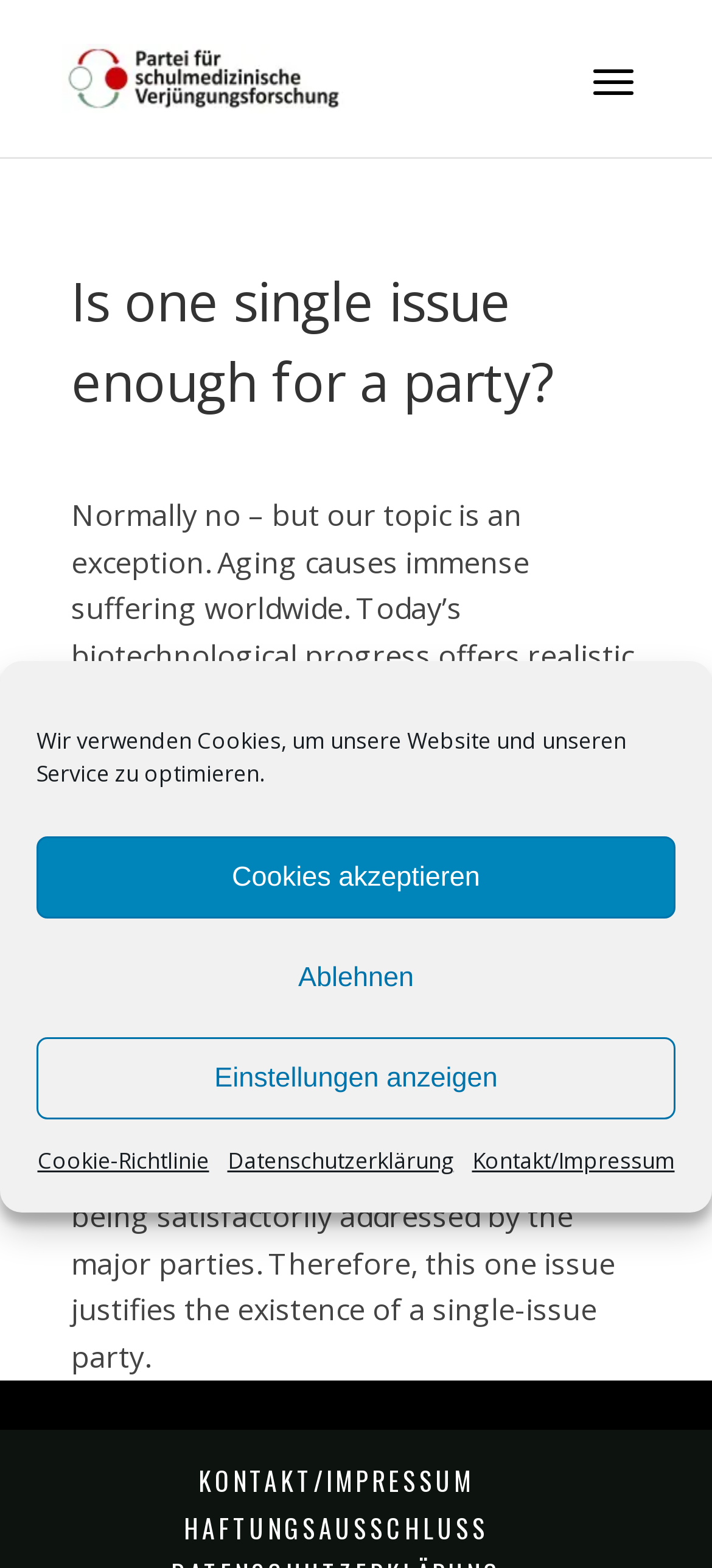What is the relationship between biotechnological progress and rejuvenation medicine?
Please provide a full and detailed response to the question.

Today's biotechnological progress offers realistic opportunities for the first time to develop effective rejuvenation medicine, which is a key aspect of the party's goal.